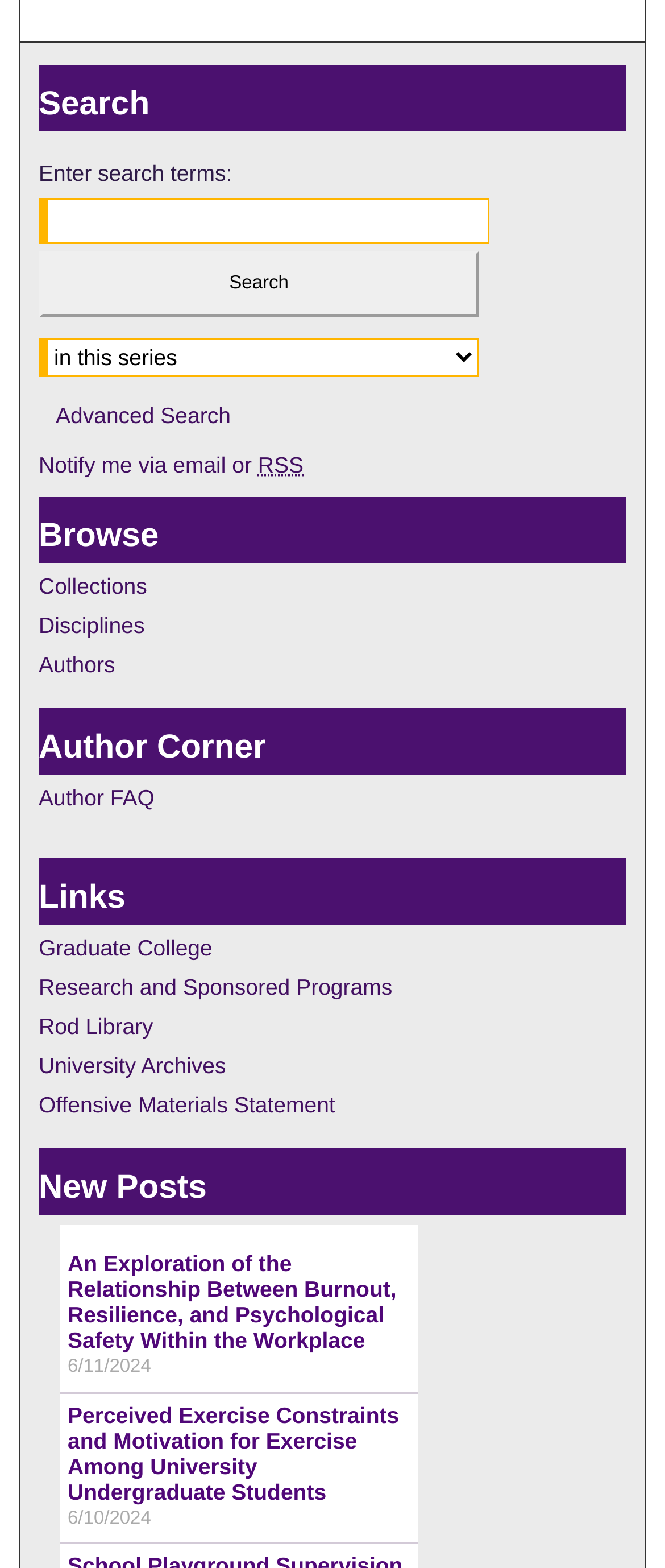Please predict the bounding box coordinates of the element's region where a click is necessary to complete the following instruction: "Browse collections". The coordinates should be represented by four float numbers between 0 and 1, i.e., [left, top, right, bottom].

[0.058, 0.346, 0.942, 0.362]